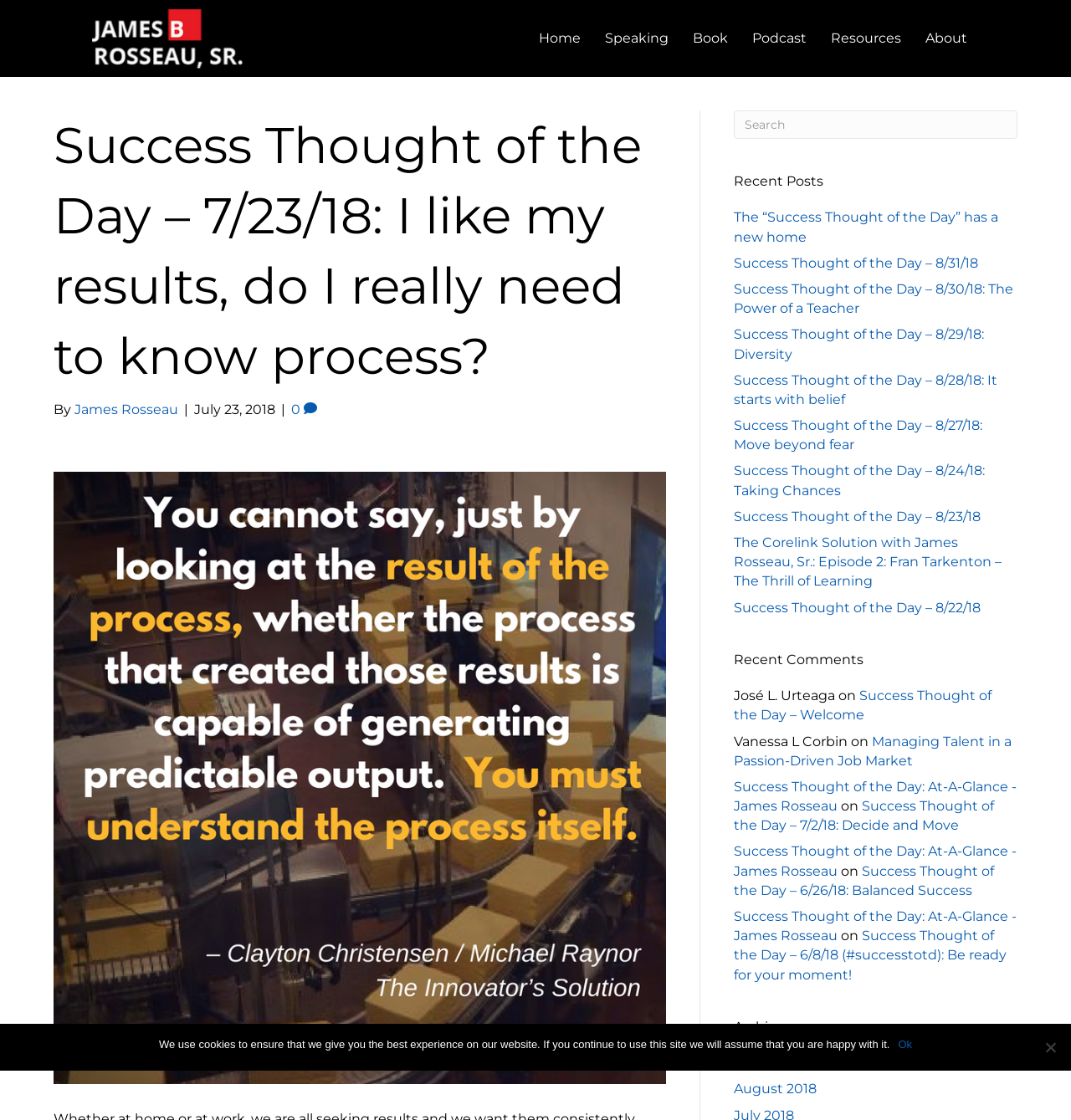Generate the text content of the main headline of the webpage.

Success Thought of the Day – 7/23/18: I like my results, do I really need to know process?